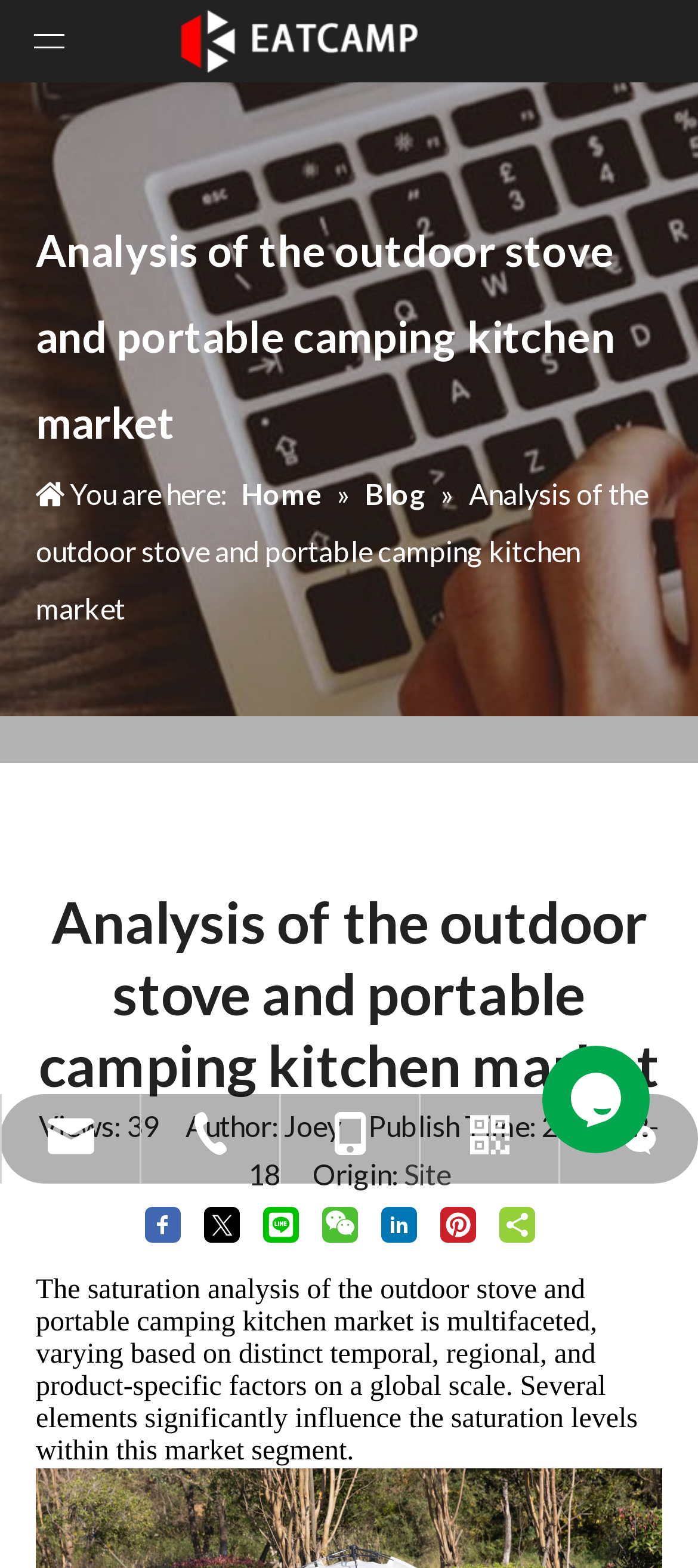For the element described, predict the bounding box coordinates as (top-left x, top-left y, bottom-right x, bottom-right y). All values should be between 0 and 1. Element description: parent_node: +86-18602595888

[0.403, 0.698, 0.6, 0.755]